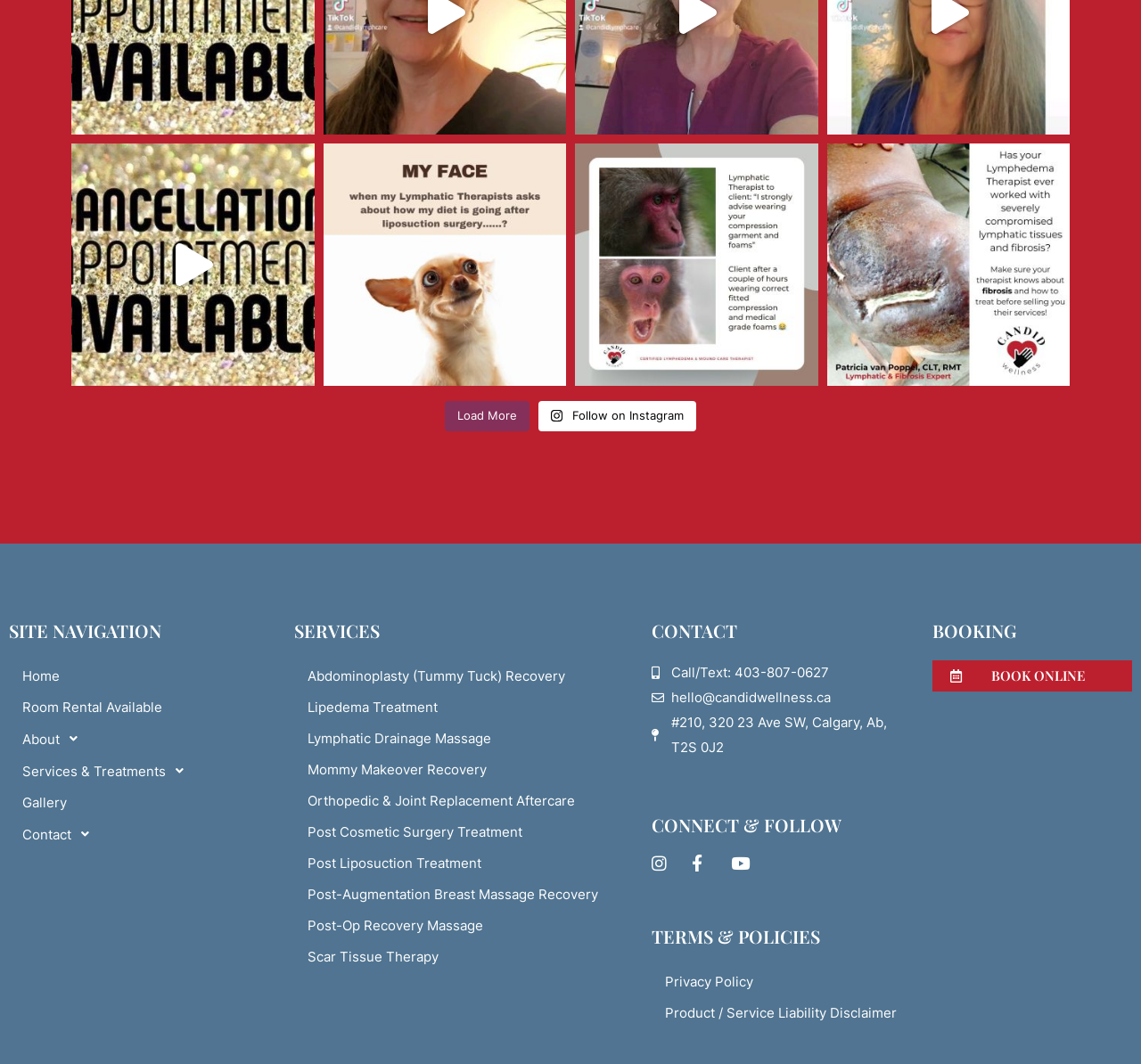Extract the bounding box coordinates of the UI element described by: "Room Rental Available". The coordinates should include four float numbers ranging from 0 to 1, e.g., [left, top, right, bottom].

[0.008, 0.65, 0.242, 0.679]